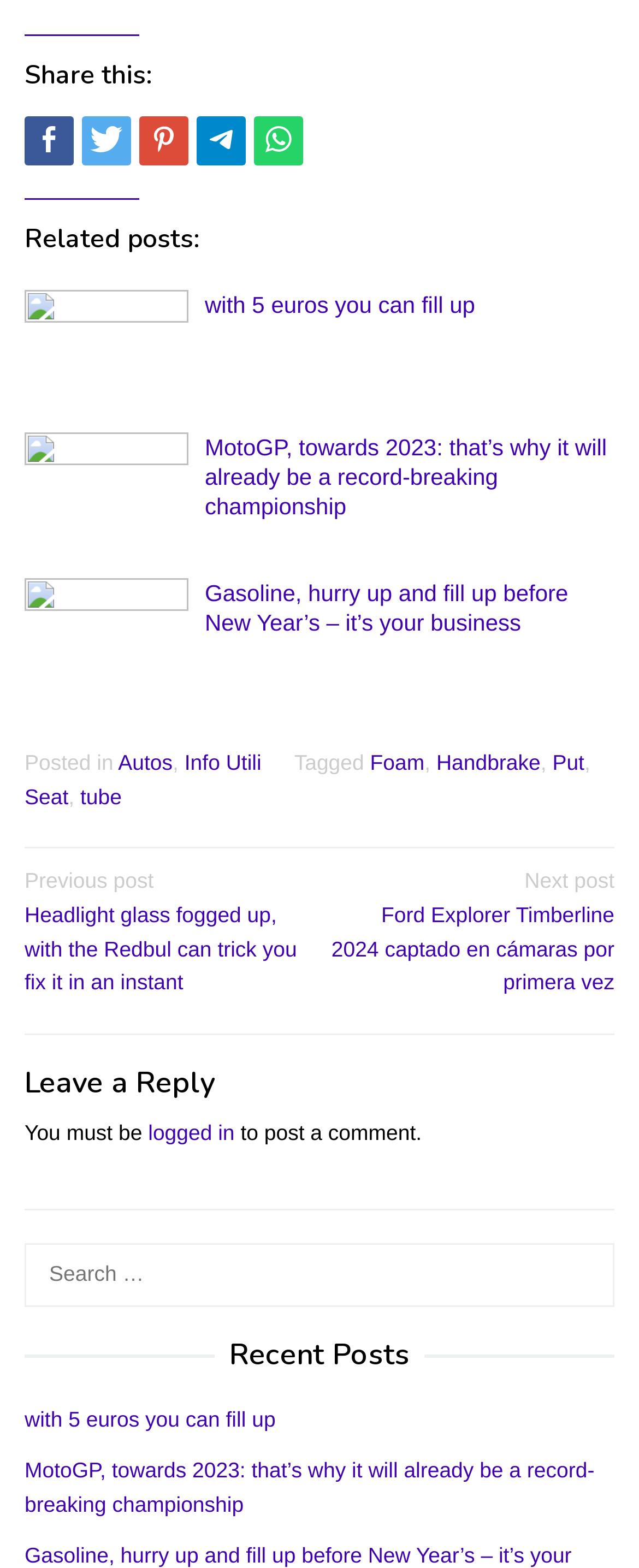Given the description: "IgnoRant", determine the bounding box coordinates of the UI element. The coordinates should be formatted as four float numbers between 0 and 1, [left, top, right, bottom].

None